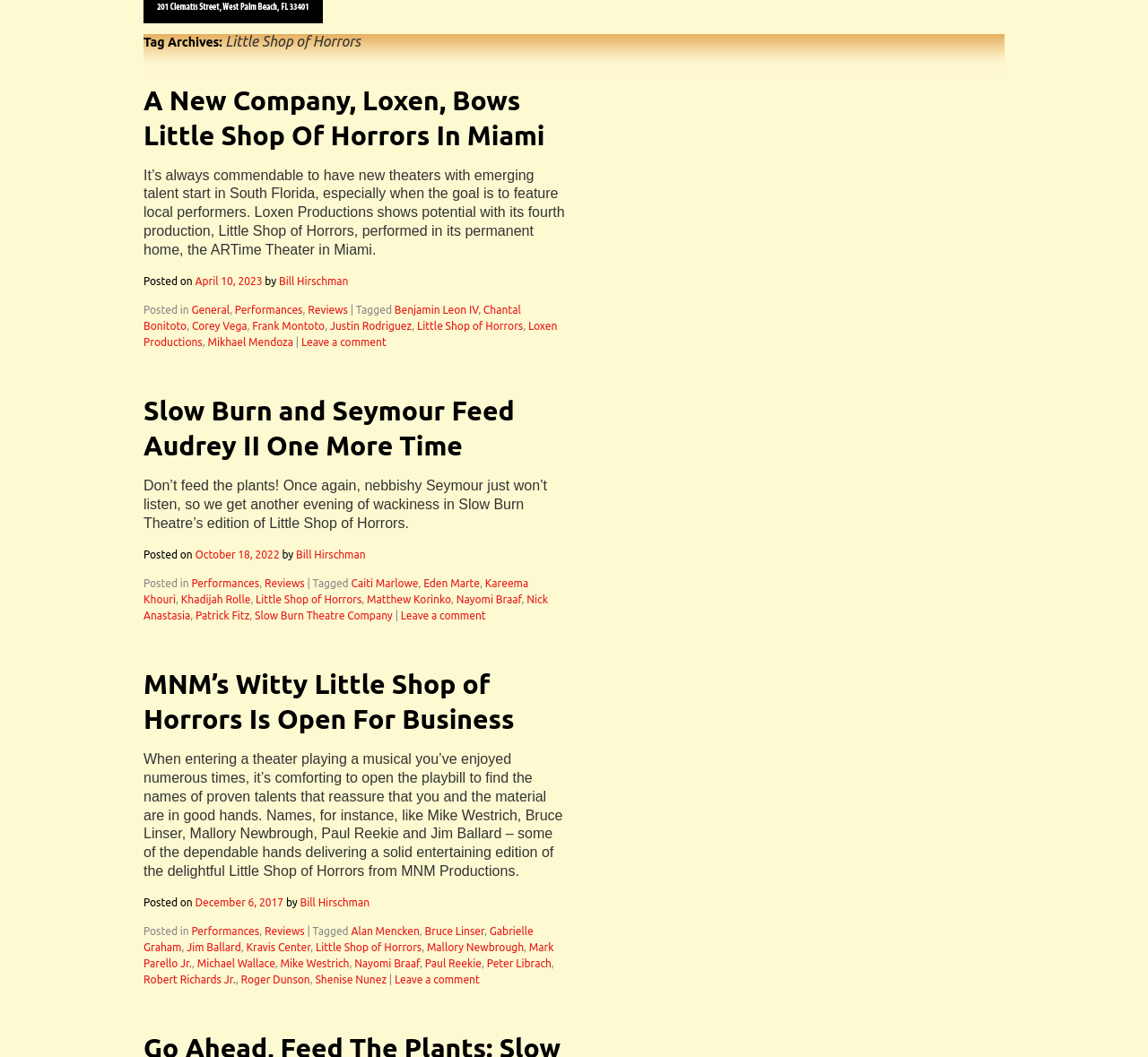How many articles are on this webpage?
Please provide a single word or phrase in response based on the screenshot.

3